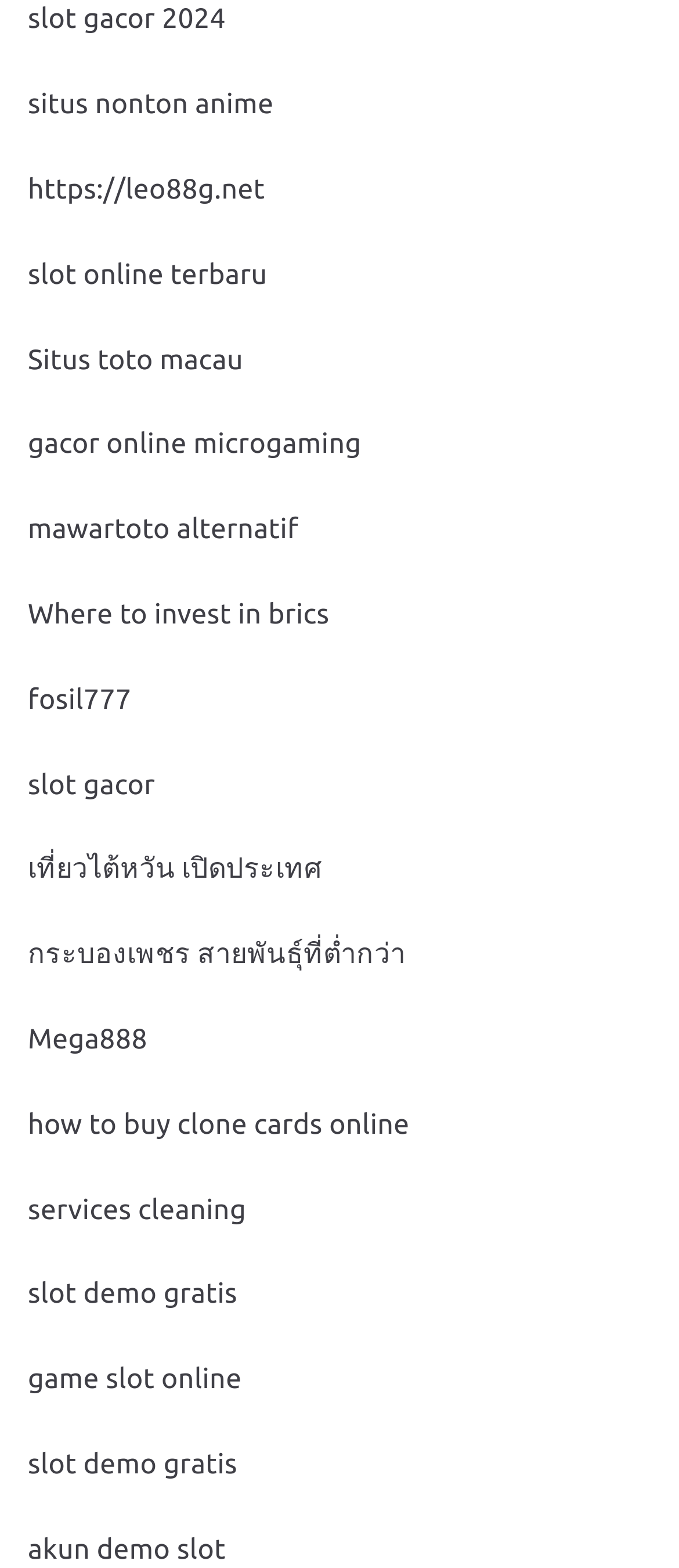Predict the bounding box coordinates of the area that should be clicked to accomplish the following instruction: "visit slot gacor 2024 website". The bounding box coordinates should consist of four float numbers between 0 and 1, i.e., [left, top, right, bottom].

[0.041, 0.003, 0.333, 0.023]